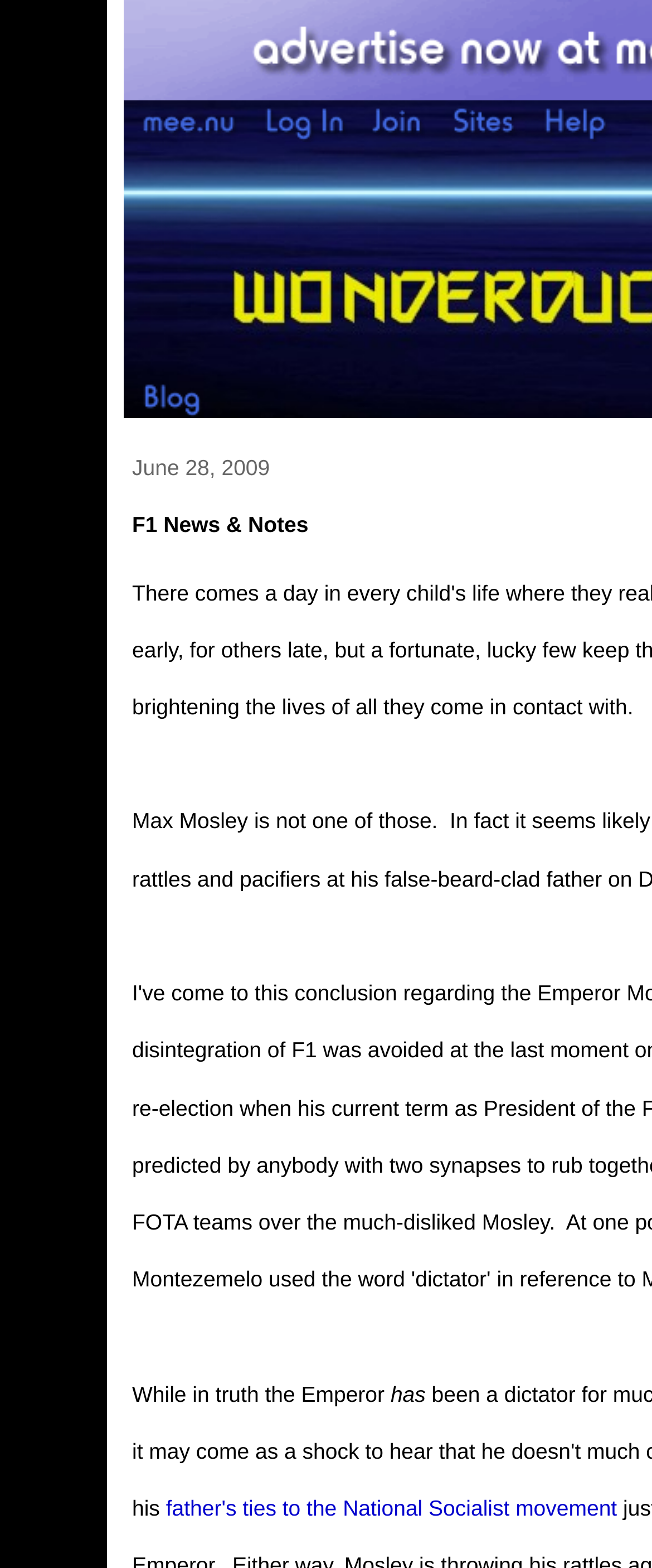How many image elements are there on the page?
Using the image as a reference, answer the question with a short word or phrase.

6